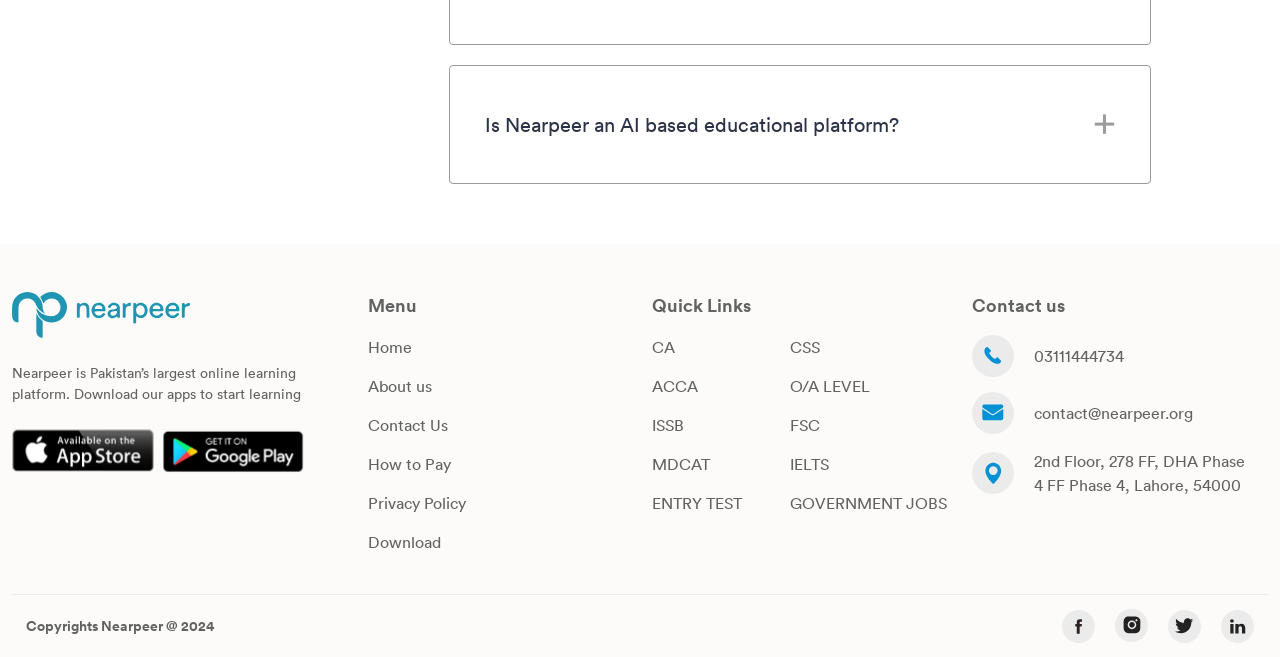Find the bounding box coordinates for the UI element that matches this description: "GOVERNMENT JOBS".

[0.617, 0.75, 0.74, 0.781]